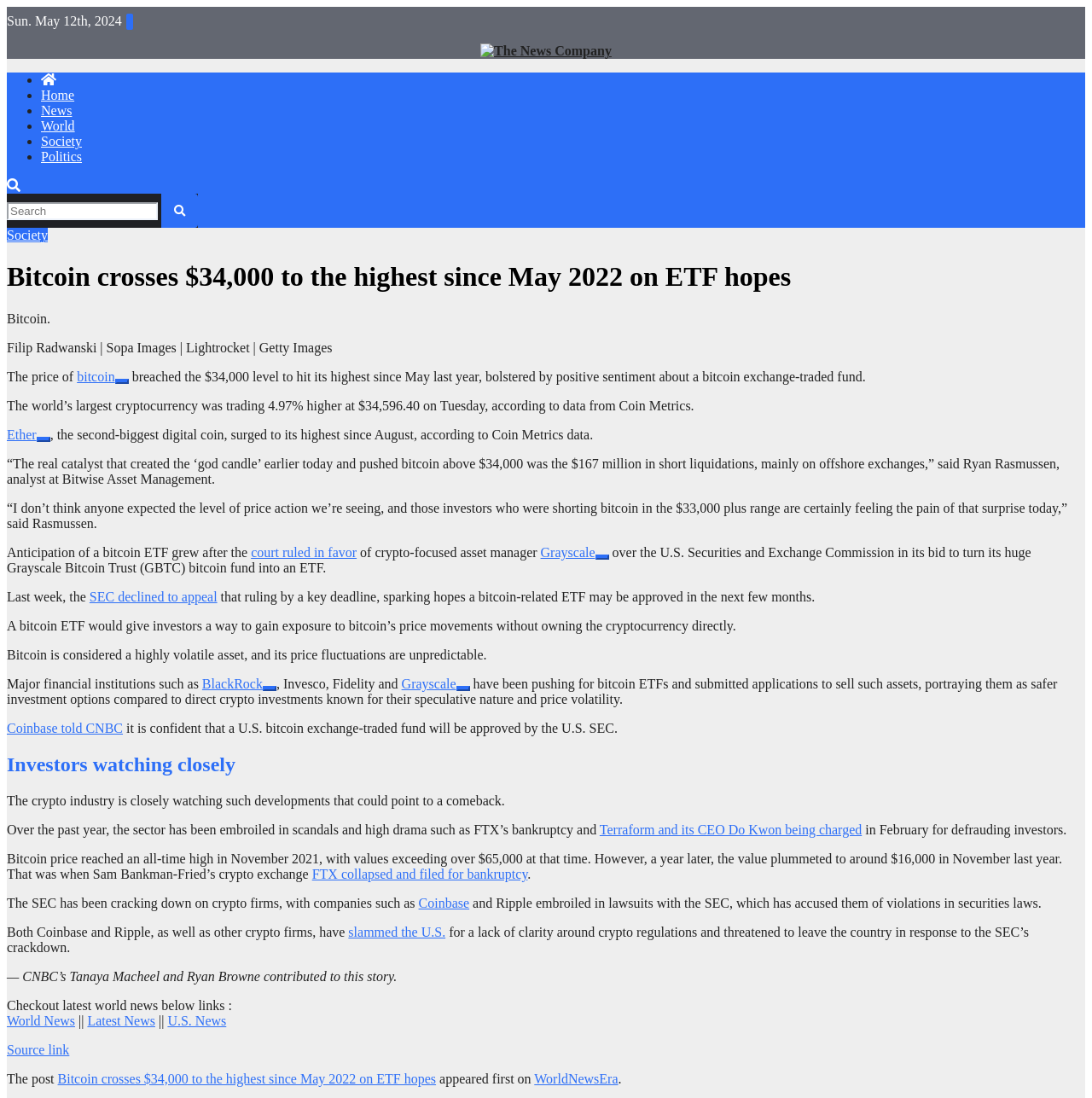Locate and extract the text of the main heading on the webpage.

Bitcoin crosses $34,000 to the highest since May 2022 on ETF hopes